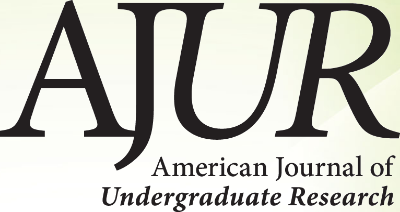Explain the details of the image you are viewing.

The image features the logo of the "American Journal of Undergraduate Research" (AJUR), prominently displaying the initials "AJUR" in a bold and elegant font. Below the initials, the full name of the journal is presented in a slightly smaller and refined style, emphasizing its scholarly focus. The design incorporates a soft gradient background that enhances the professionalism and academic nature of the publication. This logo establishes the journal as a reputable source for undergraduate research, highlighting its commitment to promoting quality scholarly work among students in various disciplines.